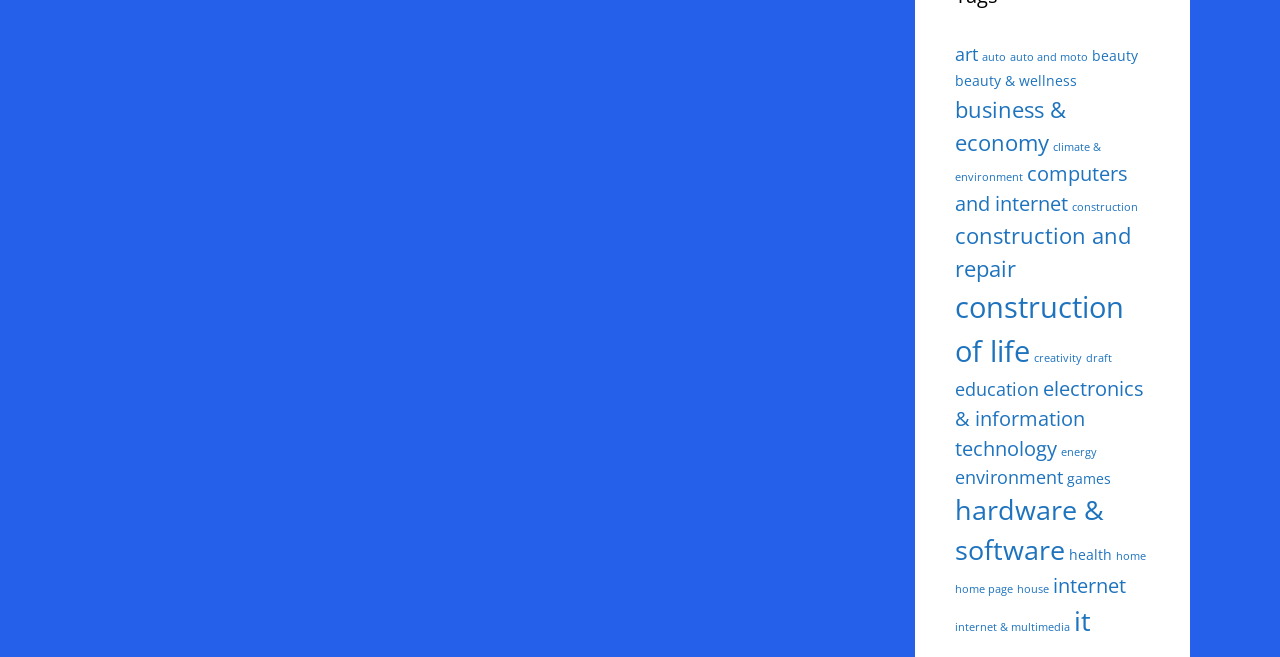Please examine the image and provide a detailed answer to the question: What is the category that is located at the bottom of the webpage?

I compared the y1 and y2 coordinates of the bounding box of each link element, and found that the 'it' category has the largest y1 and y2 values, which means it is located at the bottom of the webpage.